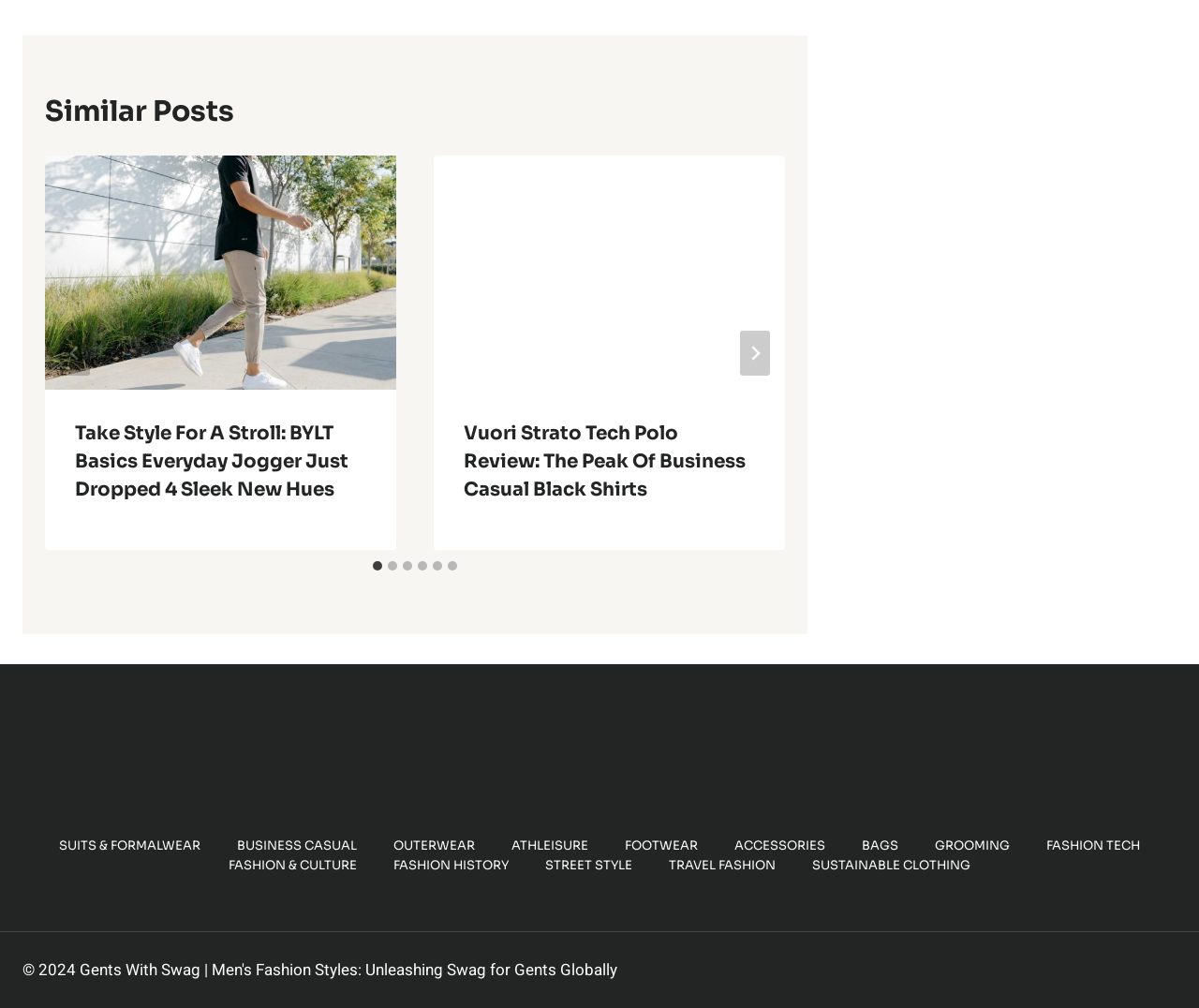What is the title of the first article?
Look at the image and answer with only one word or phrase.

Take Style For A Stroll